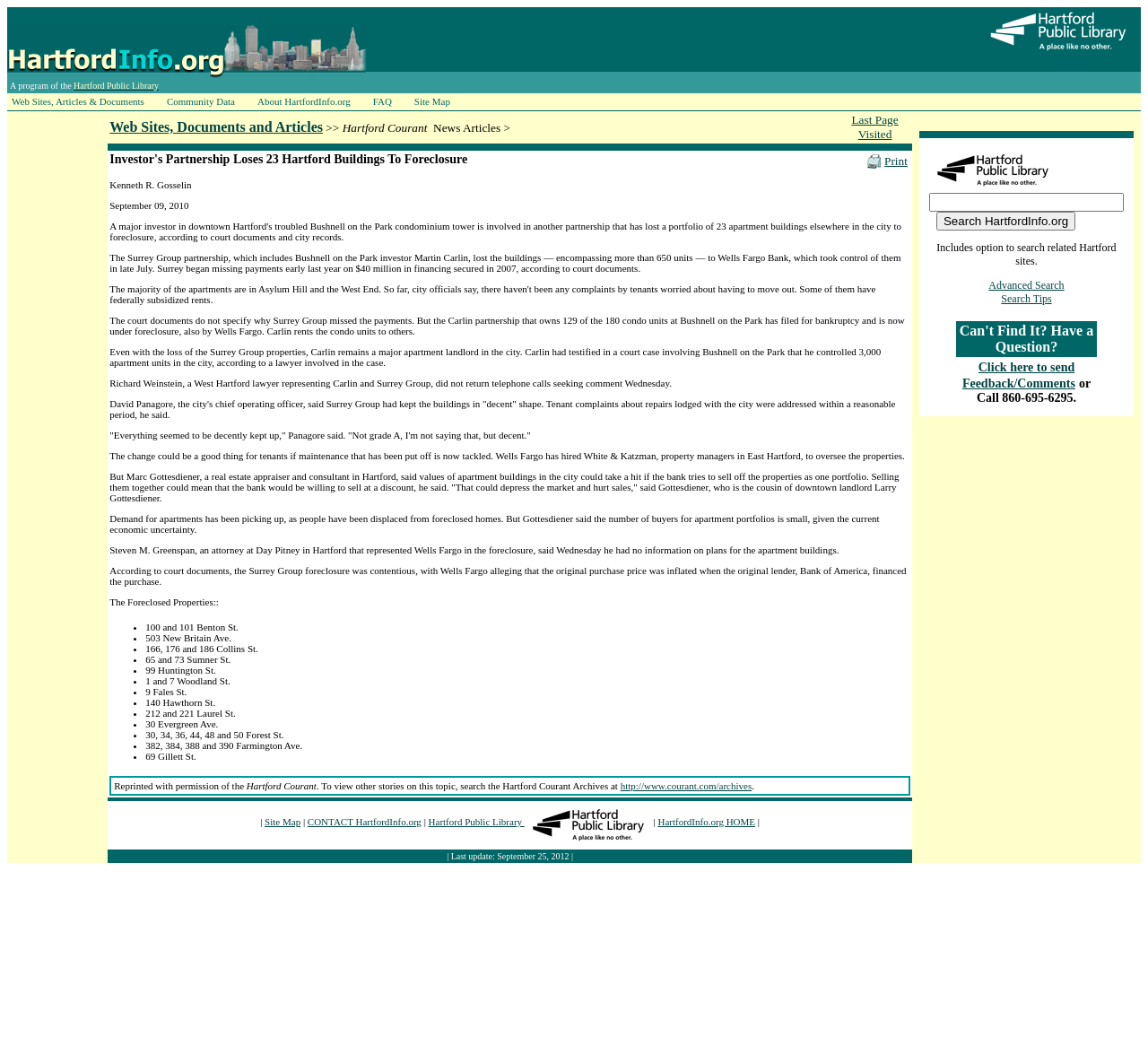What is the name of the lawyer representing Carlin and Surrey Group?
Please respond to the question with a detailed and informative answer.

The article mentions that Richard Weinstein, a West Hartford lawyer, represents Carlin and Surrey Group, but did not return telephone calls seeking comment.